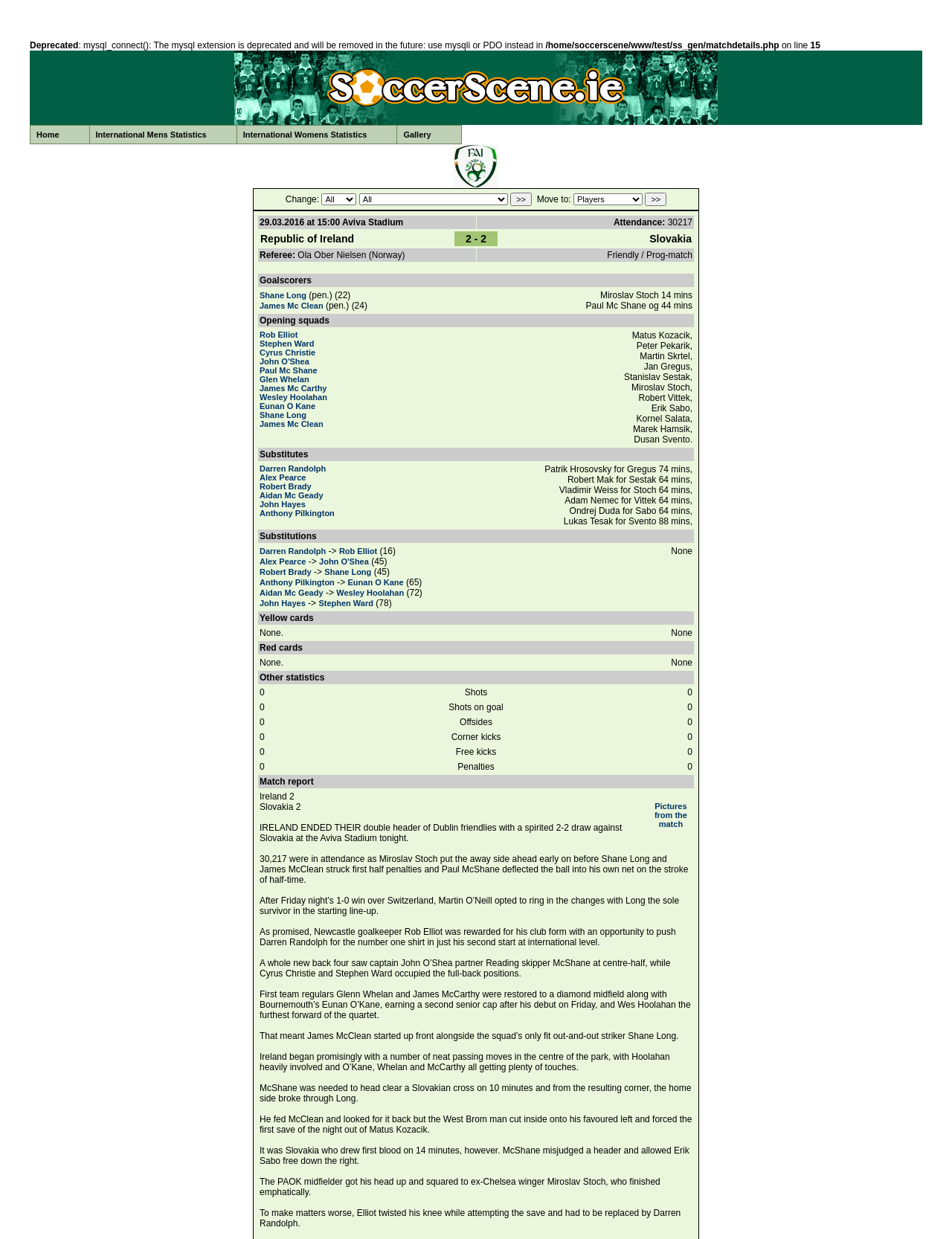What was the attendance of the match?
Please provide a full and detailed response to the question.

I found the answer by looking at the table that contains the match details, specifically the row that says 'Attendance: 30217'. This suggests that the attendance of the match was 30217.